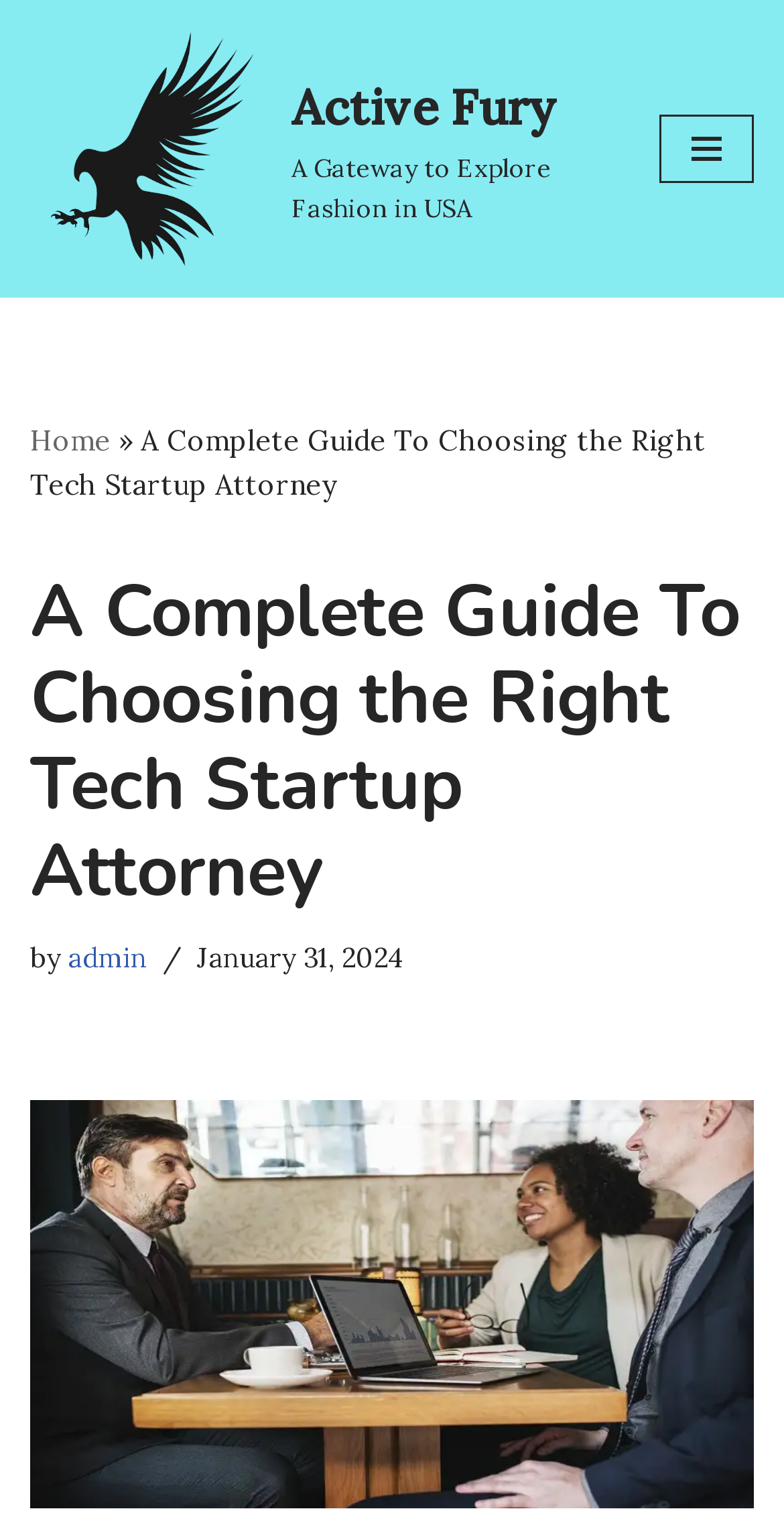Respond to the question below with a single word or phrase: When was the current article published?

January 31, 2024